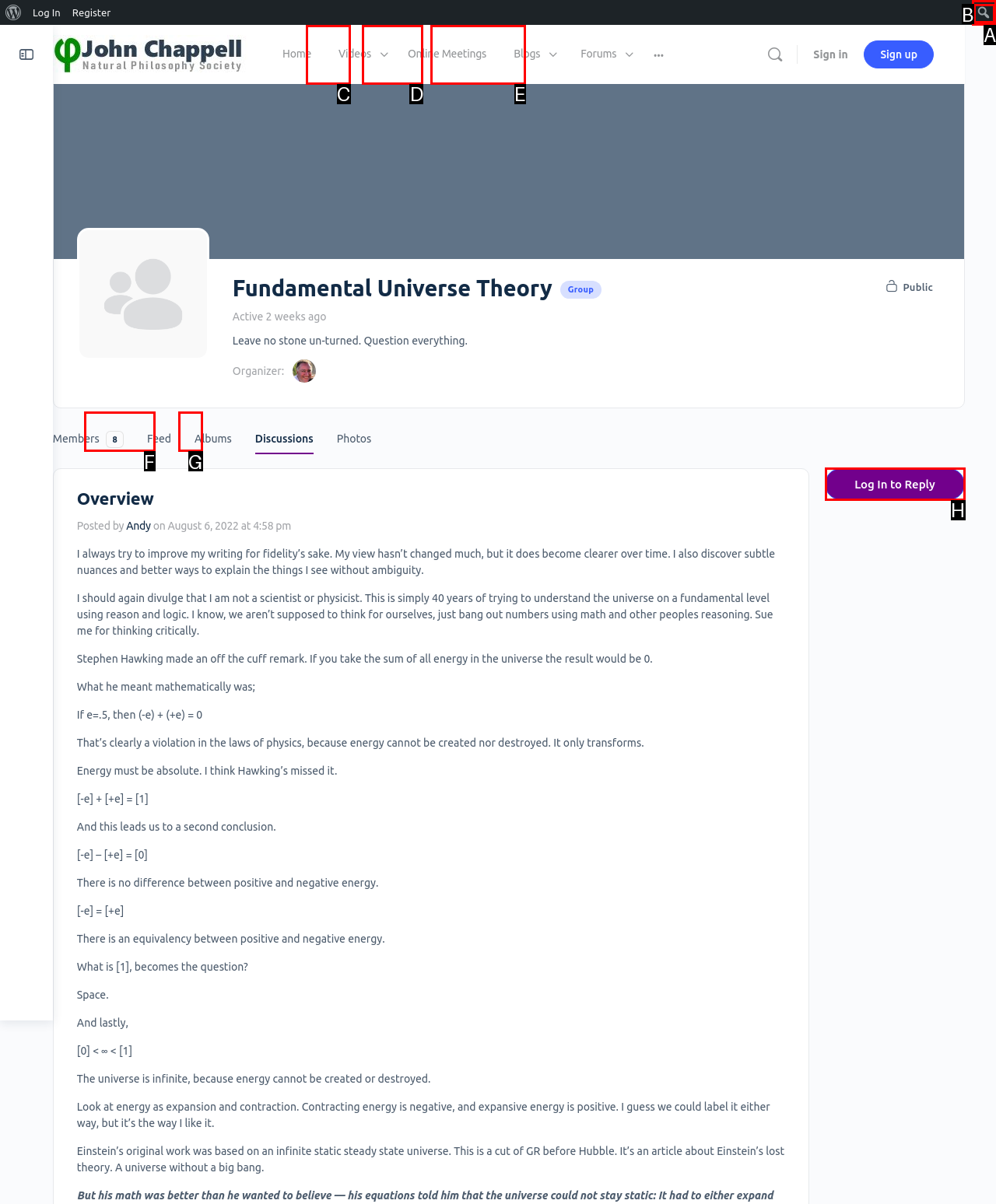Given the description: Facebook, identify the corresponding option. Answer with the letter of the appropriate option directly.

None